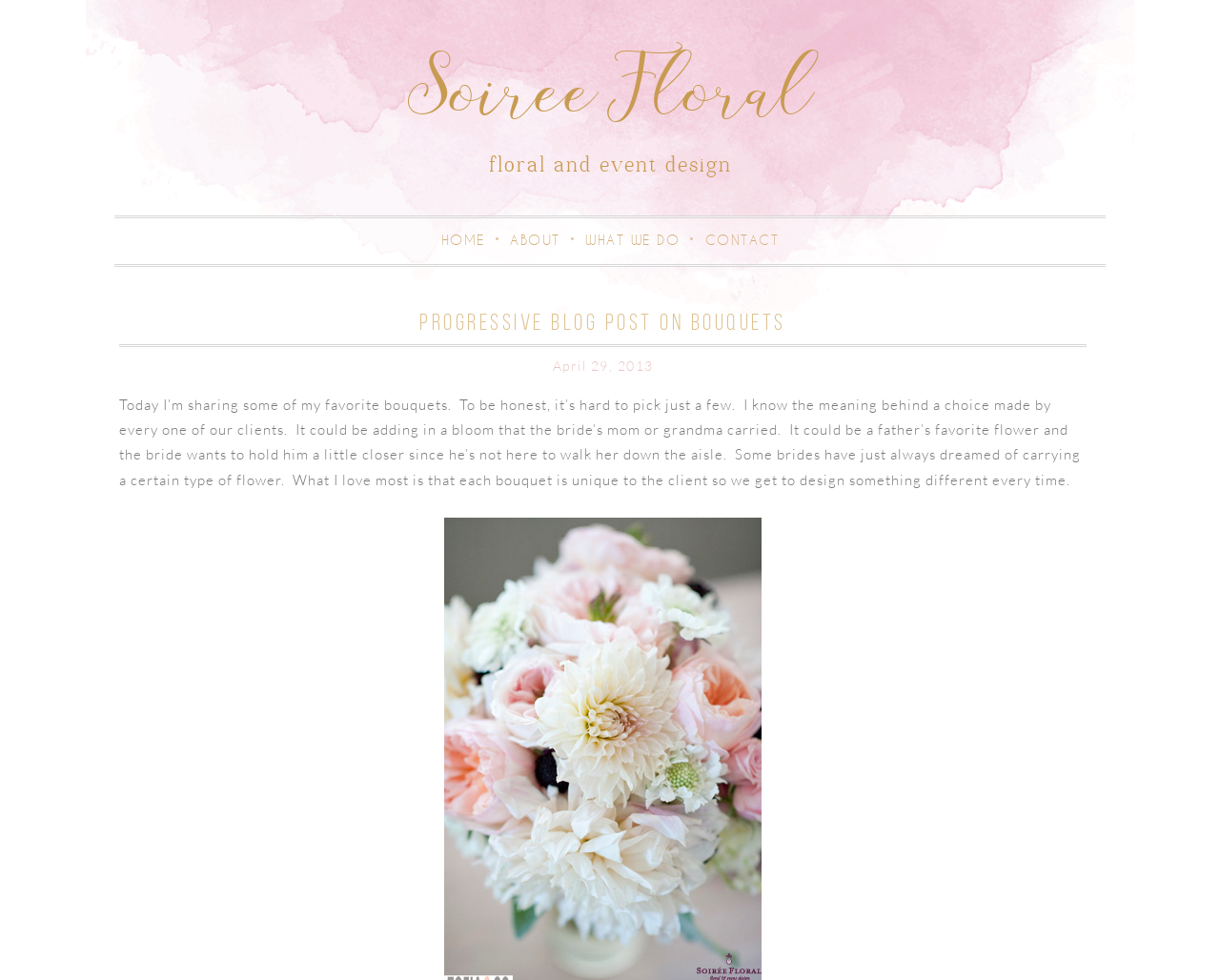Locate the primary heading on the webpage and return its text.

PROGRESSIVE BLOG POST ON BOUQUETS